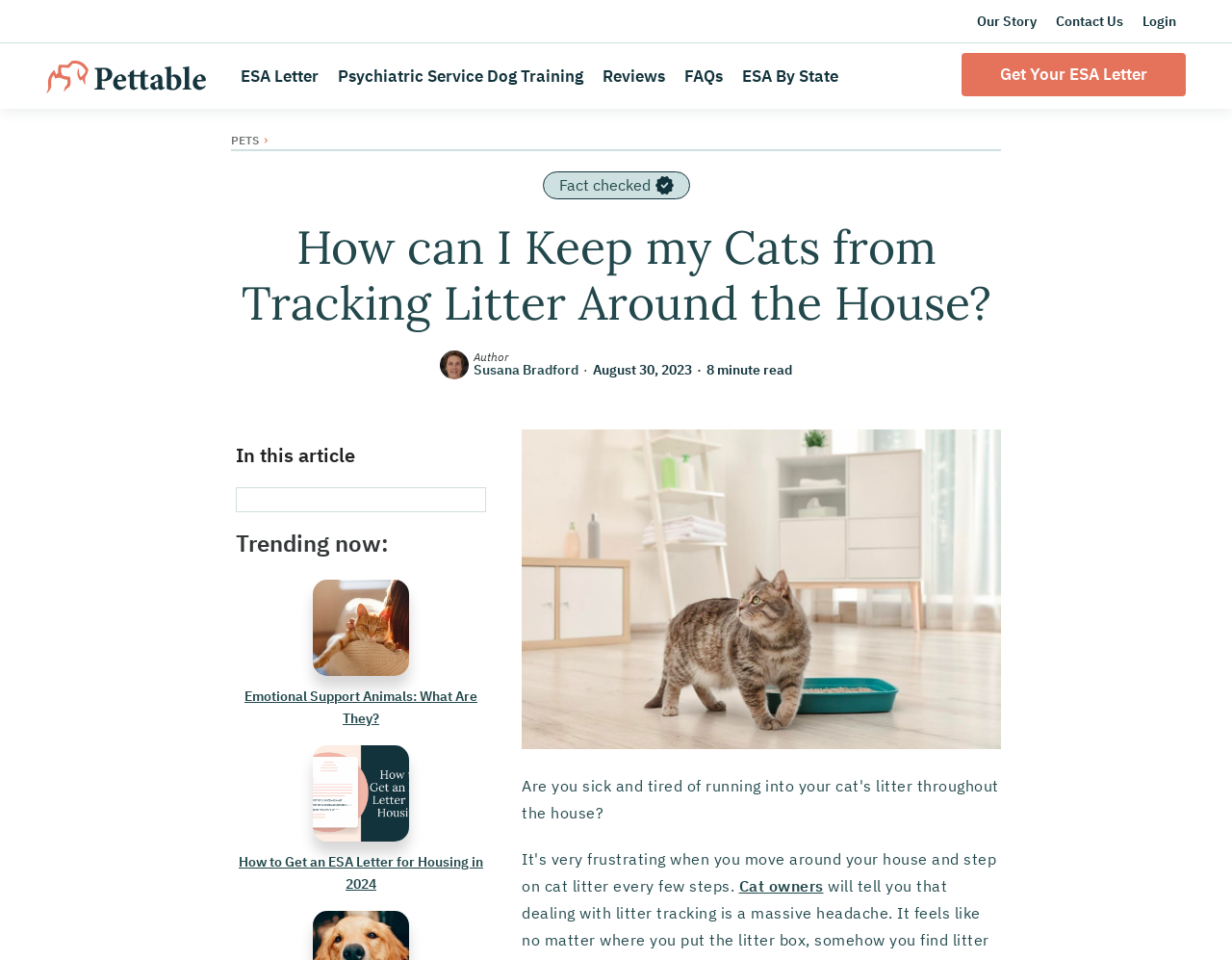Identify the bounding box coordinates of the region that needs to be clicked to carry out this instruction: "View the 'ESA Letter' page". Provide these coordinates as four float numbers ranging from 0 to 1, i.e., [left, top, right, bottom].

[0.188, 0.047, 0.266, 0.111]